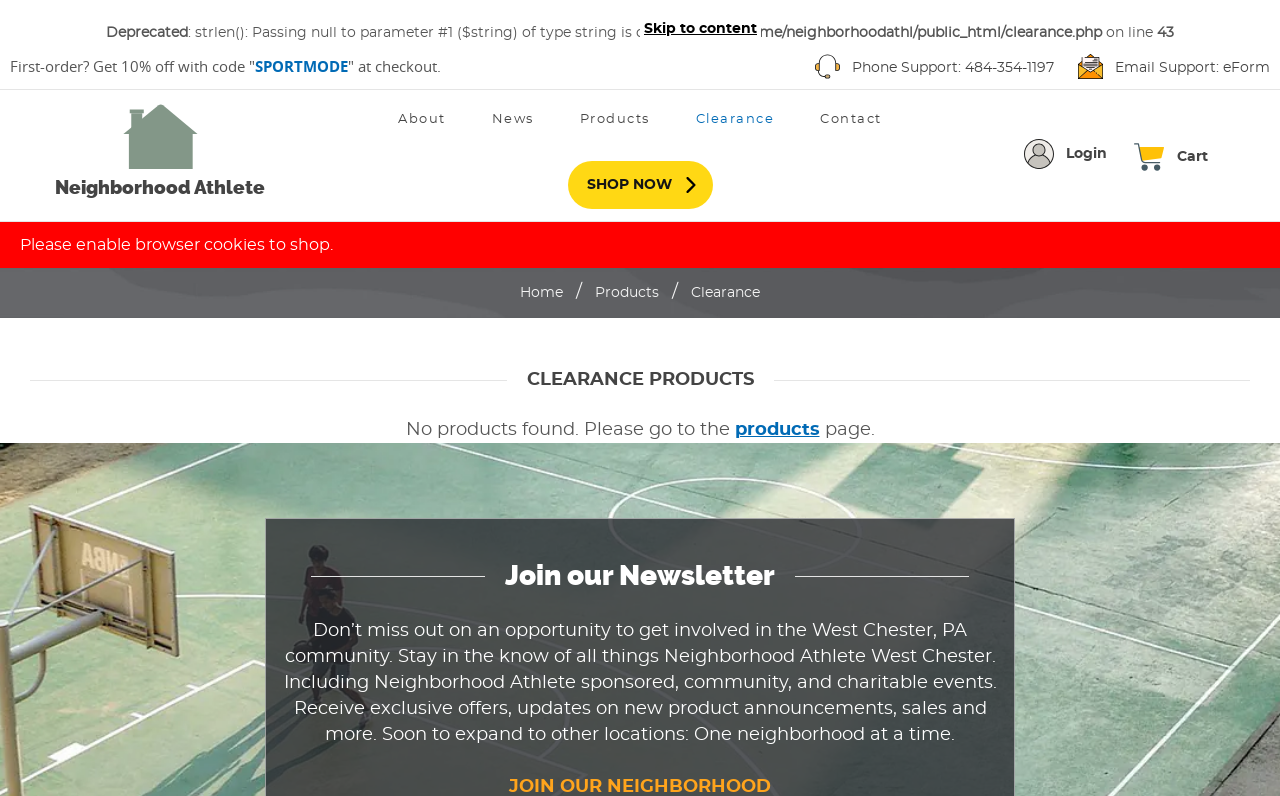Identify the bounding box coordinates for the region to click in order to carry out this instruction: "Click on Shop Now". Provide the coordinates using four float numbers between 0 and 1, formatted as [left, top, right, bottom].

[0.443, 0.202, 0.557, 0.263]